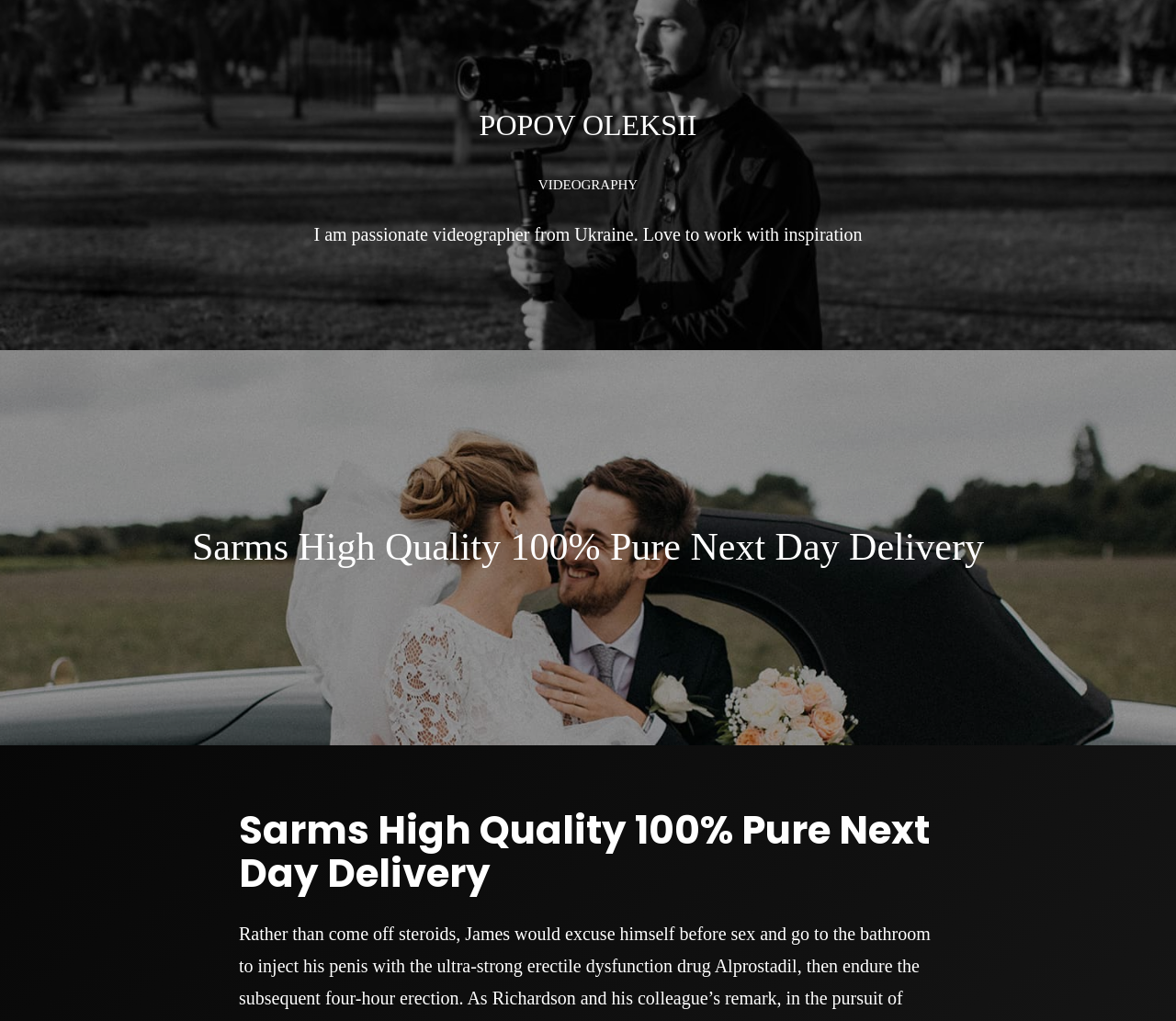What is the text of the webpage's headline?

Sarms High Quality 100% Pure Next Day Delivery